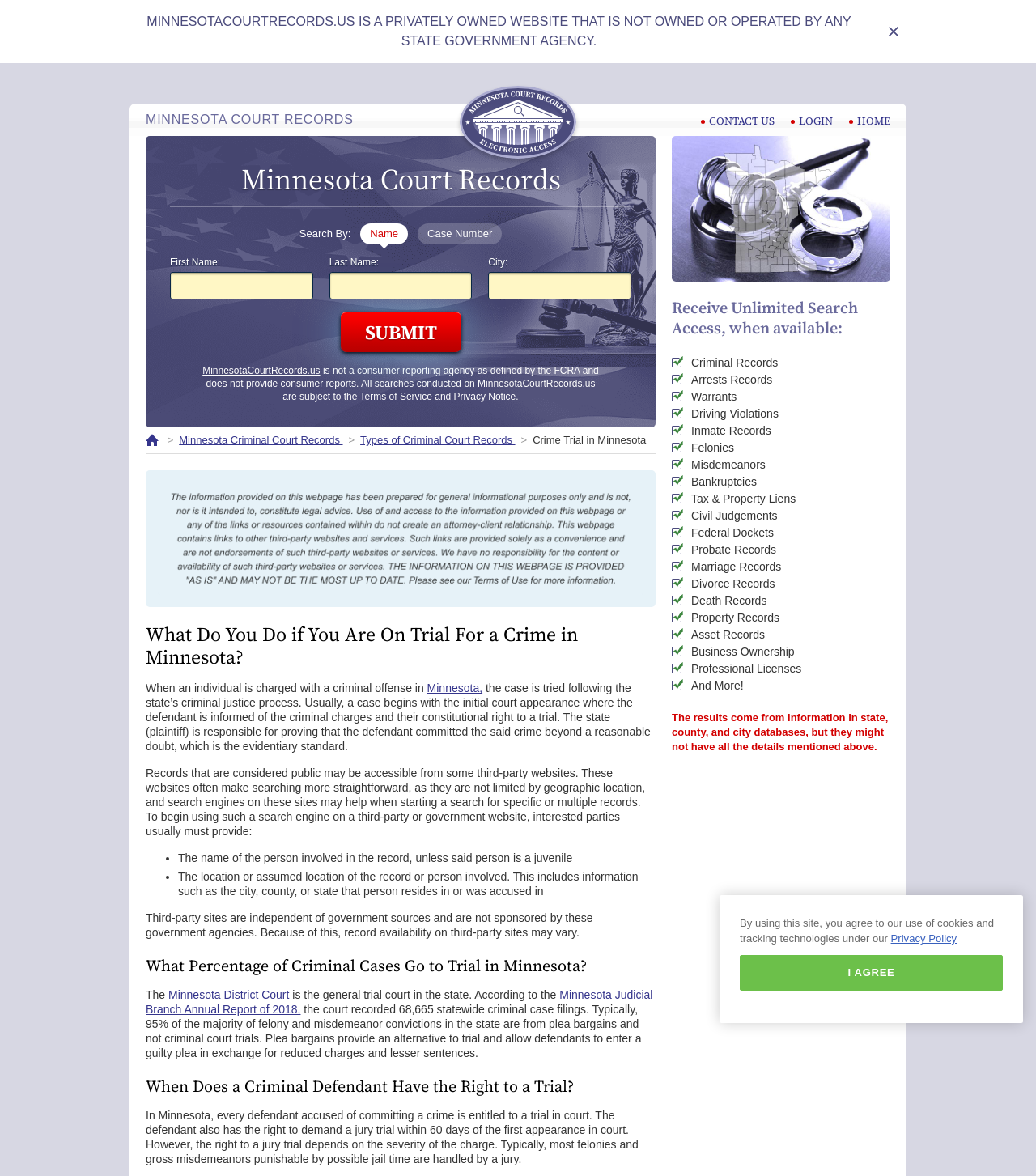Based on the element description: "Minnesota,", identify the UI element and provide its bounding box coordinates. Use four float numbers between 0 and 1, [left, top, right, bottom].

[0.412, 0.58, 0.466, 0.591]